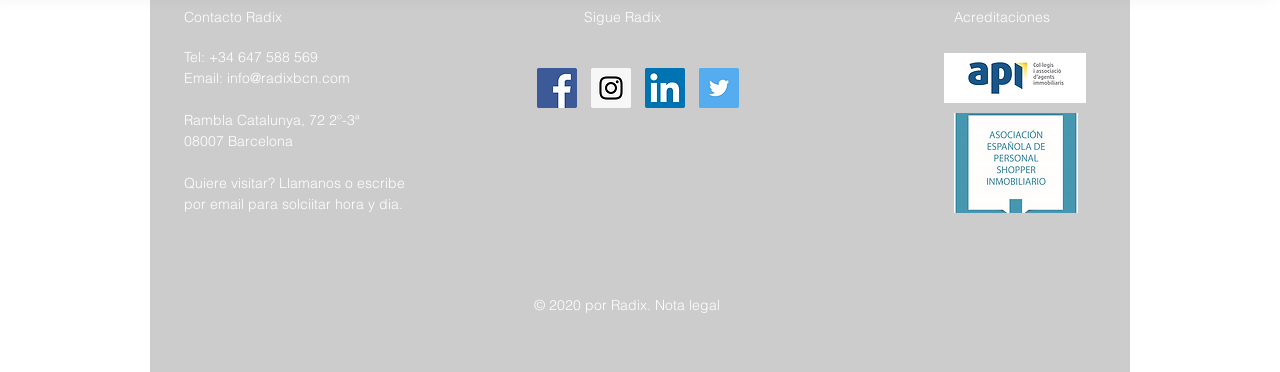What is the copyright year of Radix?
Observe the image and answer the question with a one-word or short phrase response.

2020